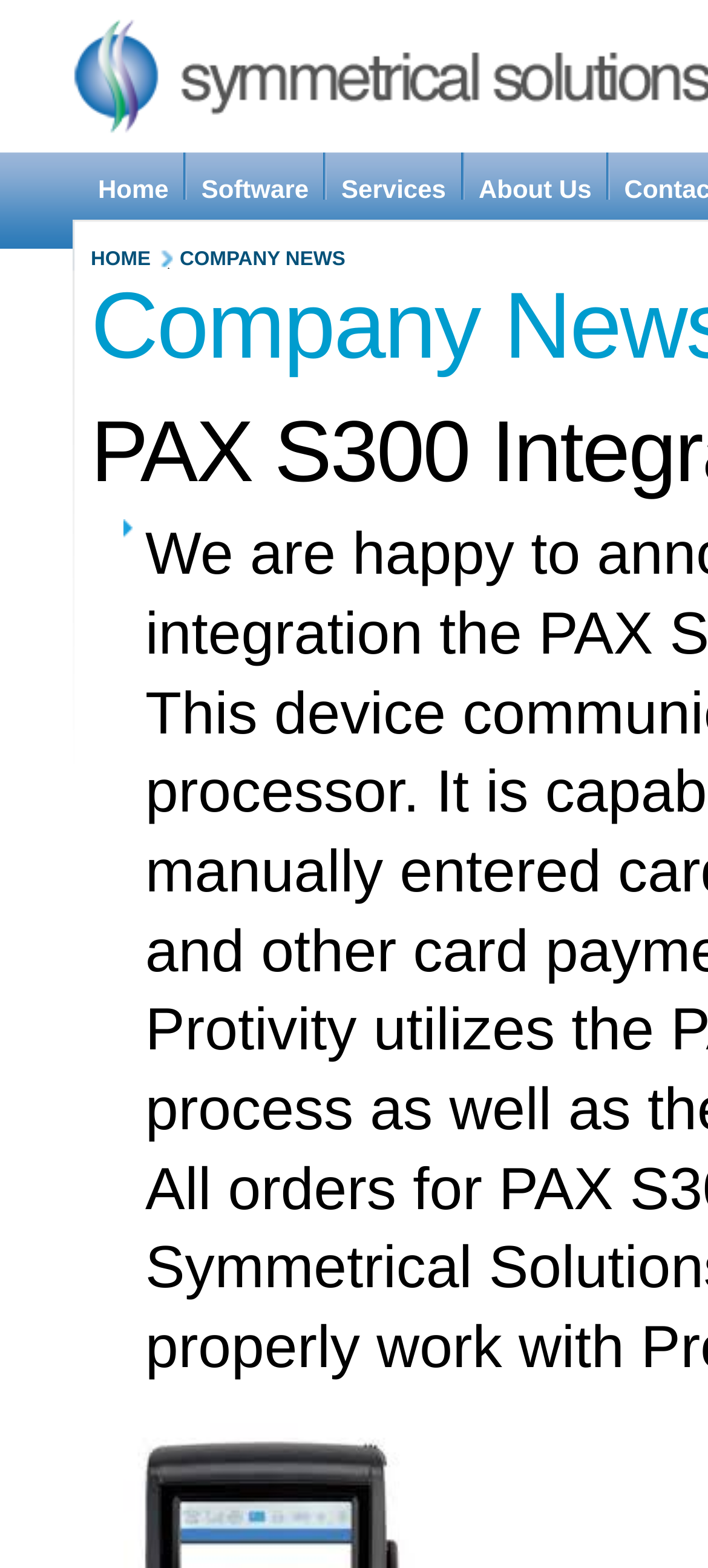Provide a comprehensive caption for the webpage.

The webpage is titled "Company News | Symmetrical Solutions" and appears to be a company's news page. At the top, there is a navigation menu with four links: "Home", "Software", "Services", and "About Us", positioned horizontally from left to right. 

Below the navigation menu, there are two prominent links: "HOME" and "COMPANY NEWS", which are also positioned horizontally from left to right. Between these two links, there is a small static text element containing a special character.